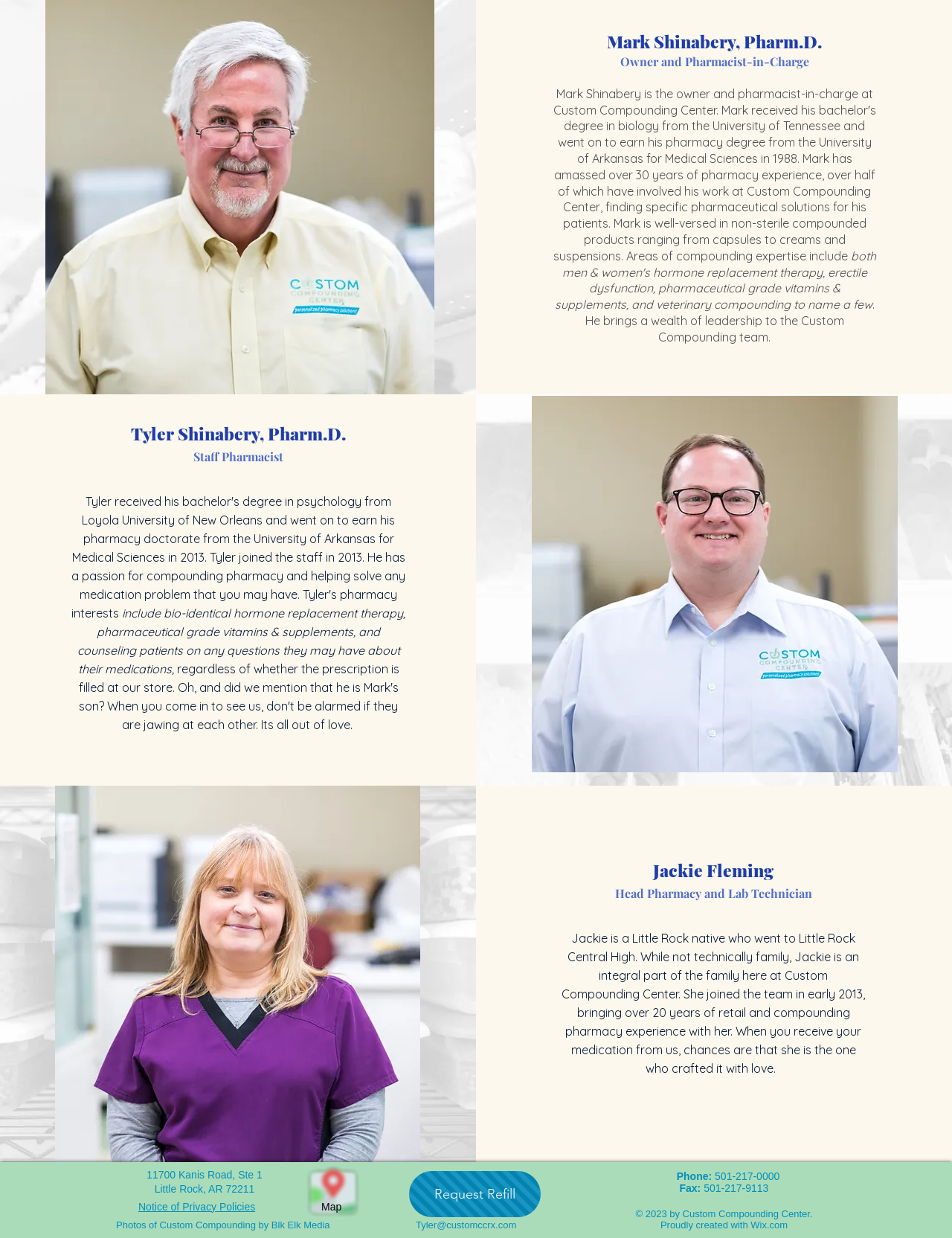Please determine the bounding box coordinates for the UI element described here. Use the format (top-left x, top-left y, bottom-right x, bottom-right y) with values bounded between 0 and 1: View all

None